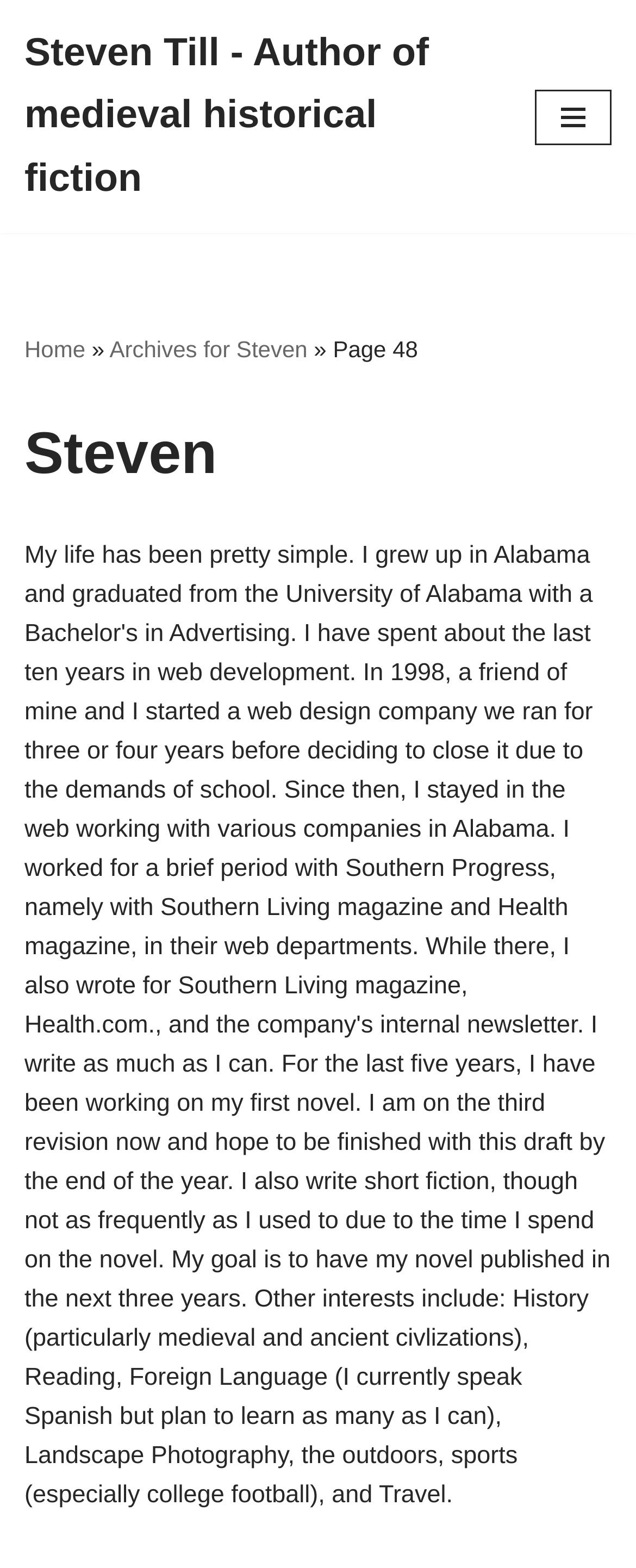How many pages are there?
Based on the image content, provide your answer in one word or a short phrase.

48